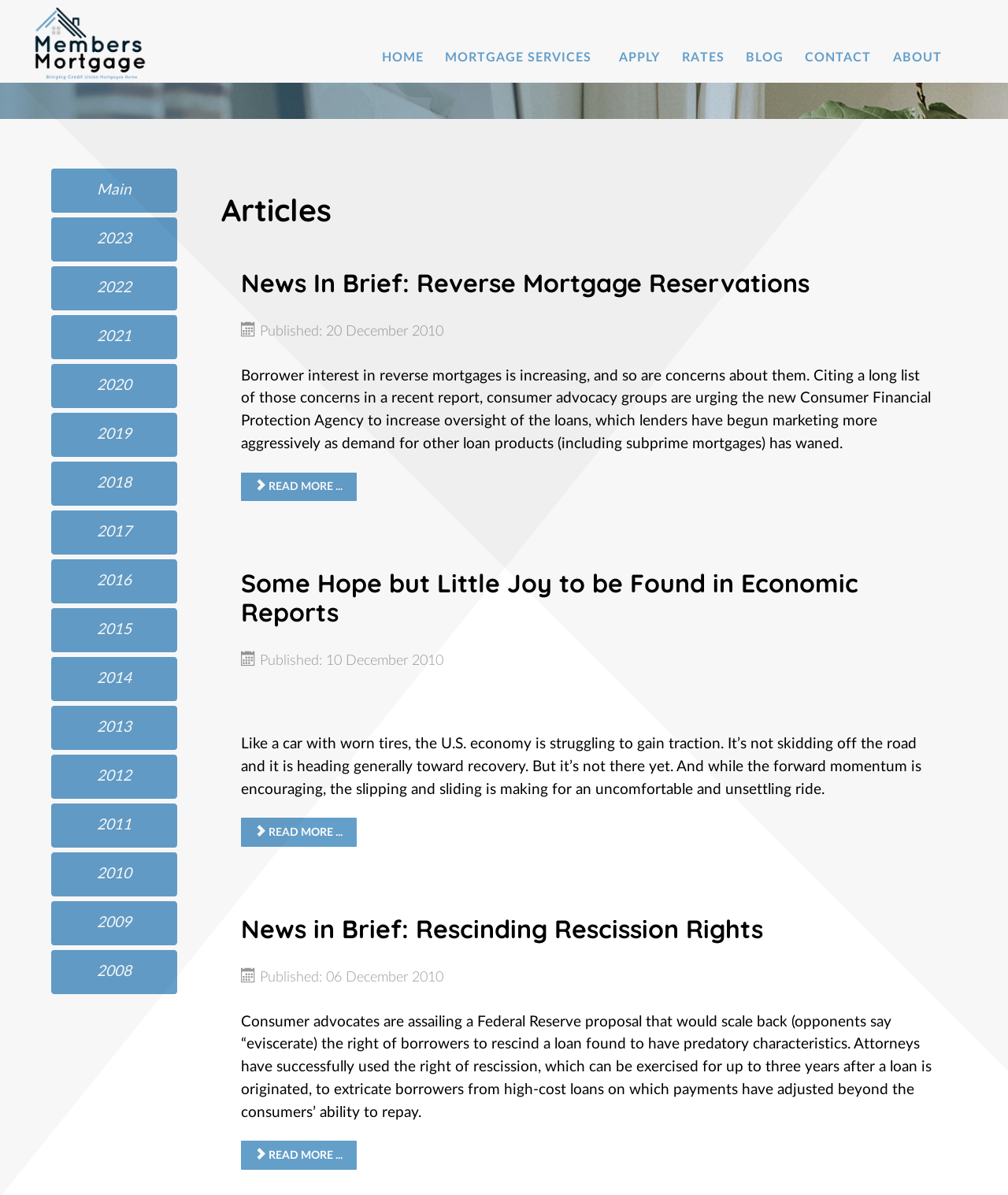What is the topic of the latest article on this website?
Answer with a single word or short phrase according to what you see in the image.

Reverse Mortgage Reservations